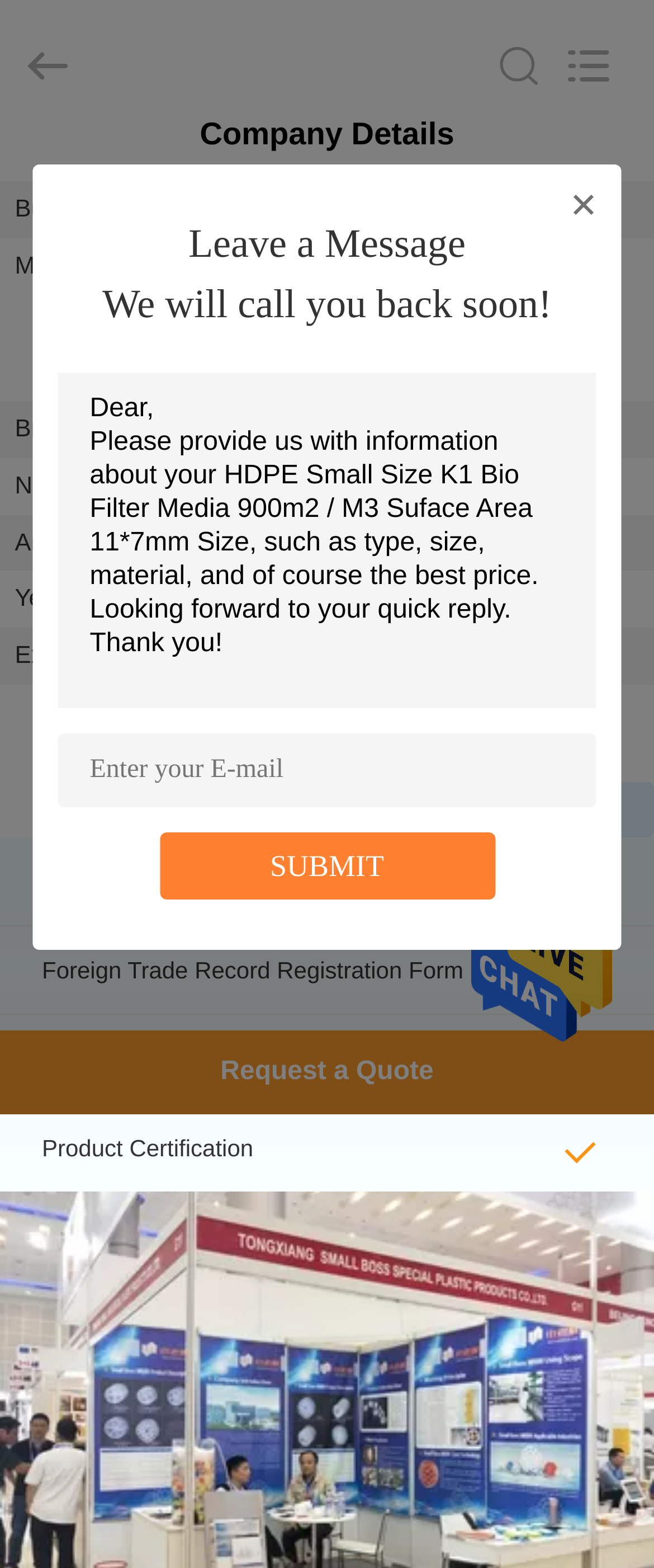Locate the bounding box coordinates of the element you need to click to accomplish the task described by this instruction: "Leave a message".

[0.288, 0.142, 0.712, 0.17]